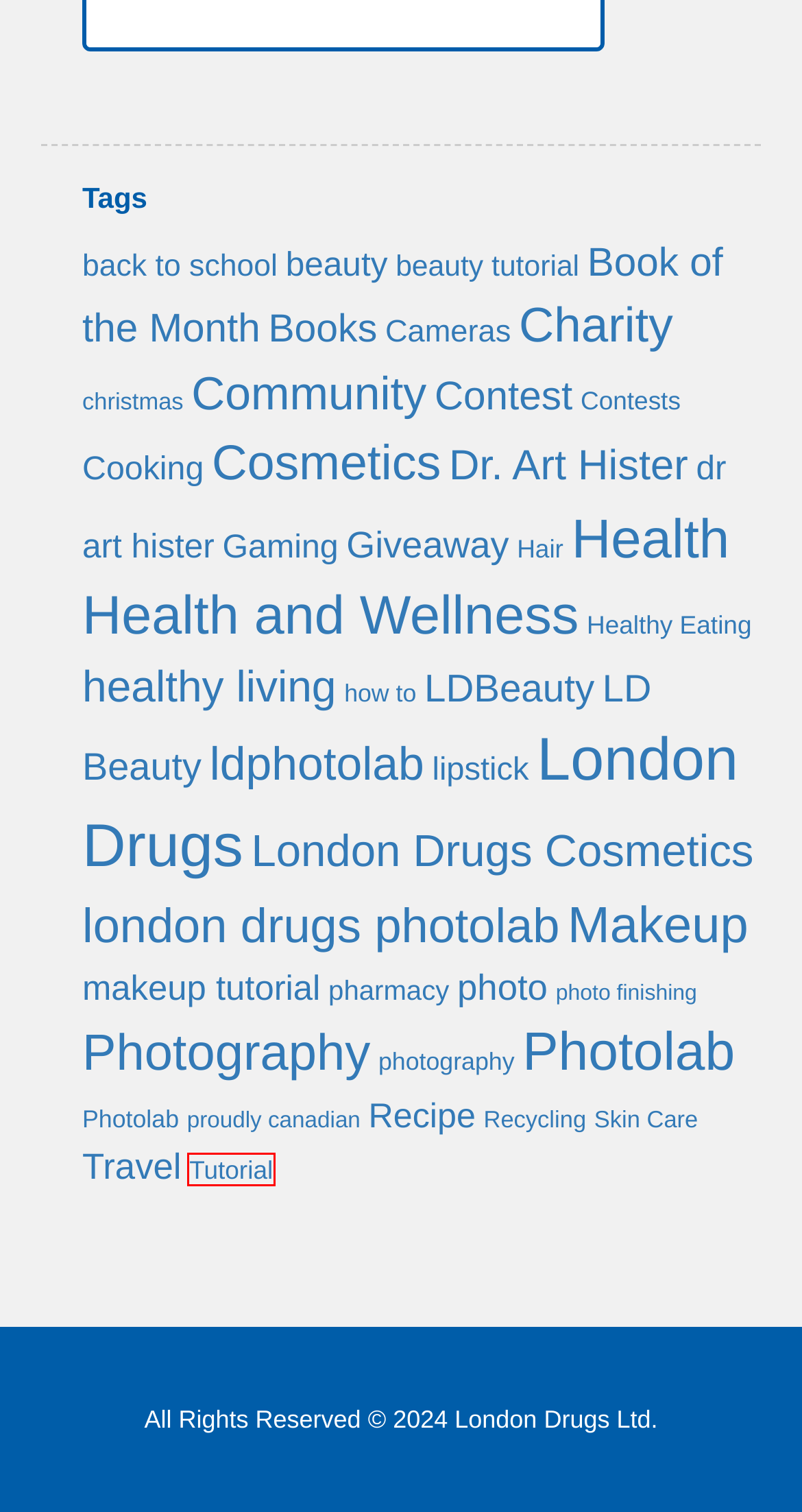Given a screenshot of a webpage with a red bounding box around a UI element, please identify the most appropriate webpage description that matches the new webpage after you click on the element. Here are the candidates:
A. London Drugs Cosmetics Archives - London Drugs Blog
B. how to Archives - London Drugs Blog
C. Health and Wellness Archives - London Drugs Blog
D. Community Archives - London Drugs Blog
E. Tutorial Archives - London Drugs Blog
F. Giveaway Archives - London Drugs Blog
G. Dr. Art Hister Archives - London Drugs Blog
H. beauty tutorial Archives - London Drugs Blog

E